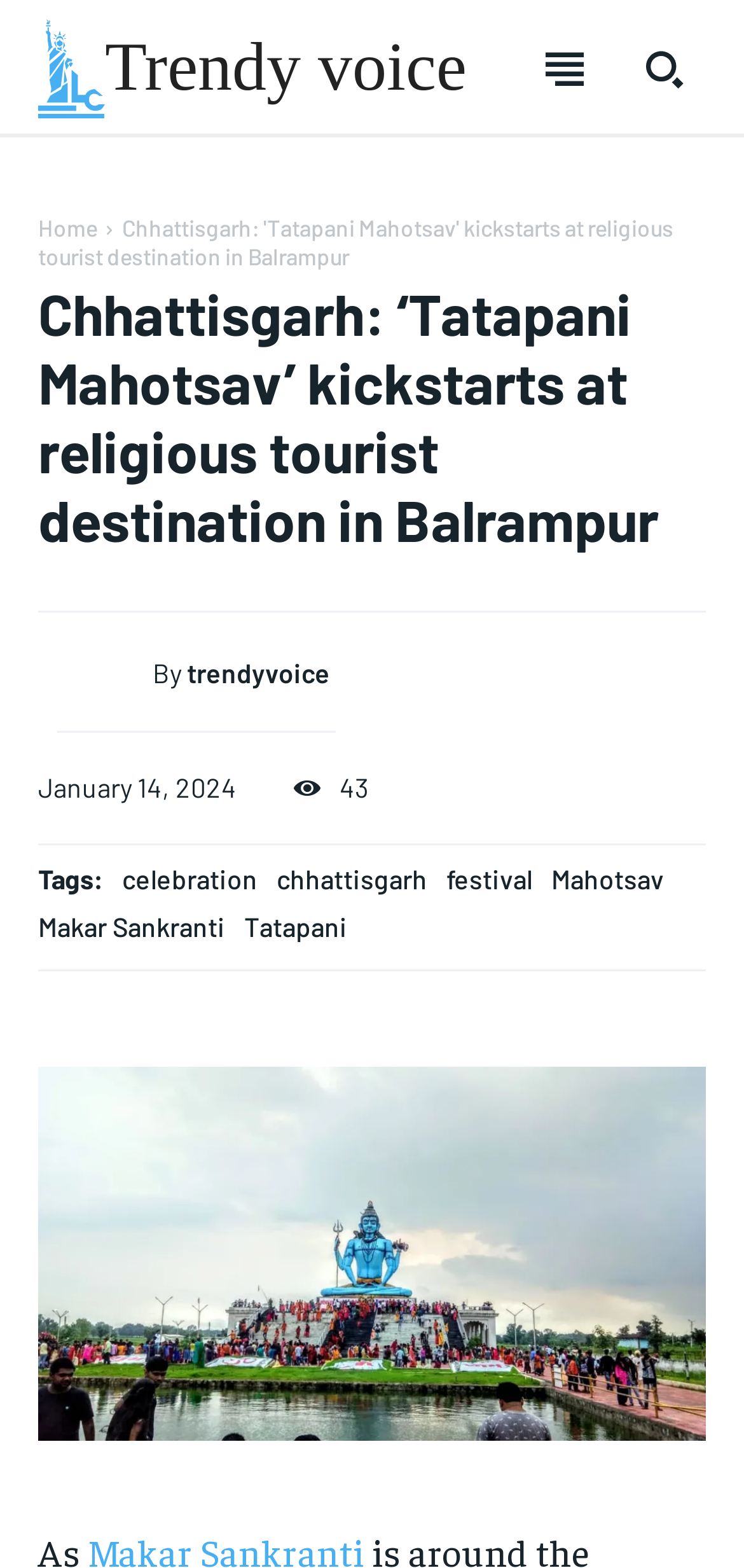Please find the bounding box coordinates of the element that needs to be clicked to perform the following instruction: "Subscribe to Liberty Case". The bounding box coordinates should be four float numbers between 0 and 1, represented as [left, top, right, bottom].

[0.358, 0.323, 0.63, 0.365]